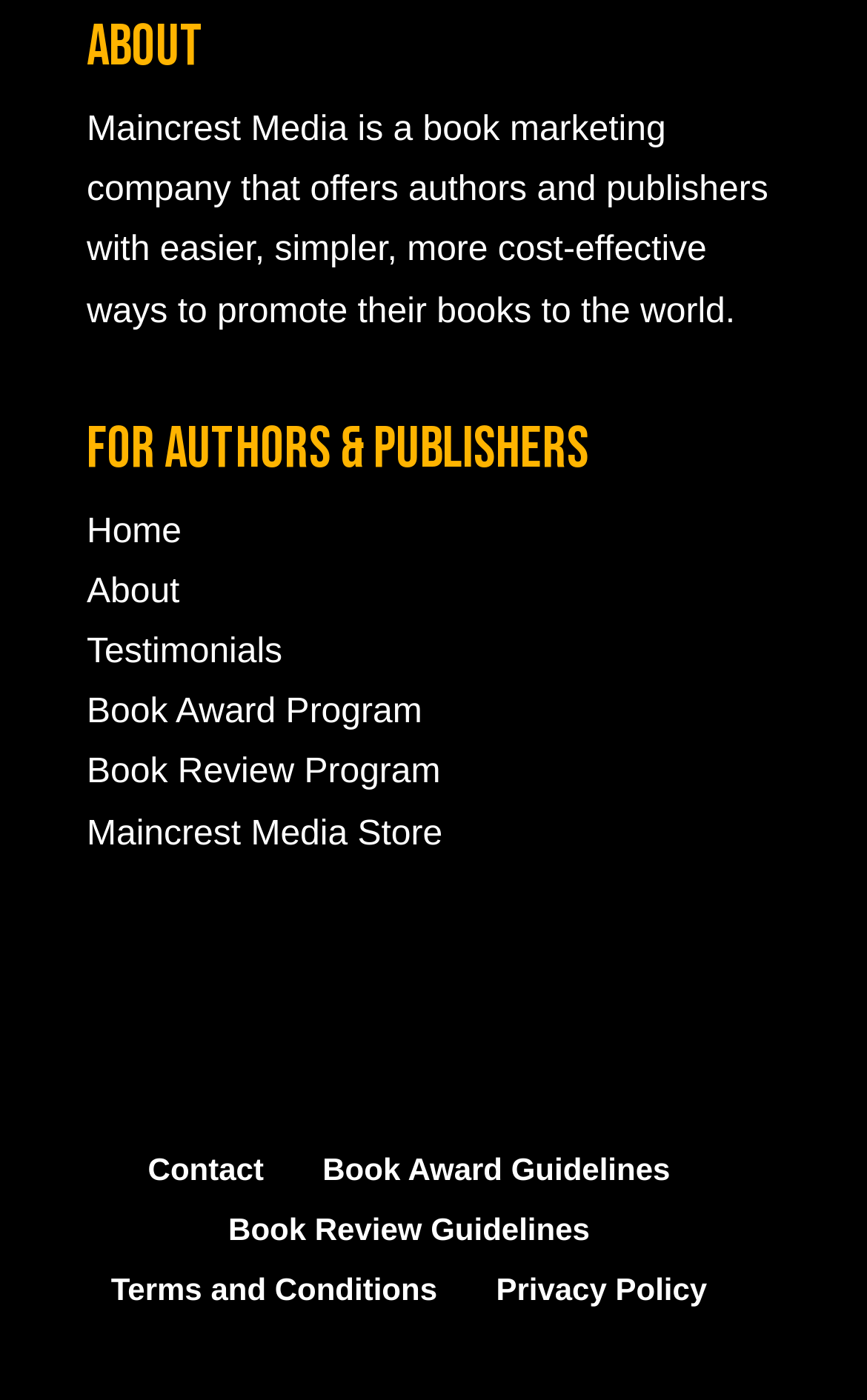Please identify the bounding box coordinates of the element that needs to be clicked to perform the following instruction: "learn about the company".

[0.1, 0.014, 0.9, 0.072]